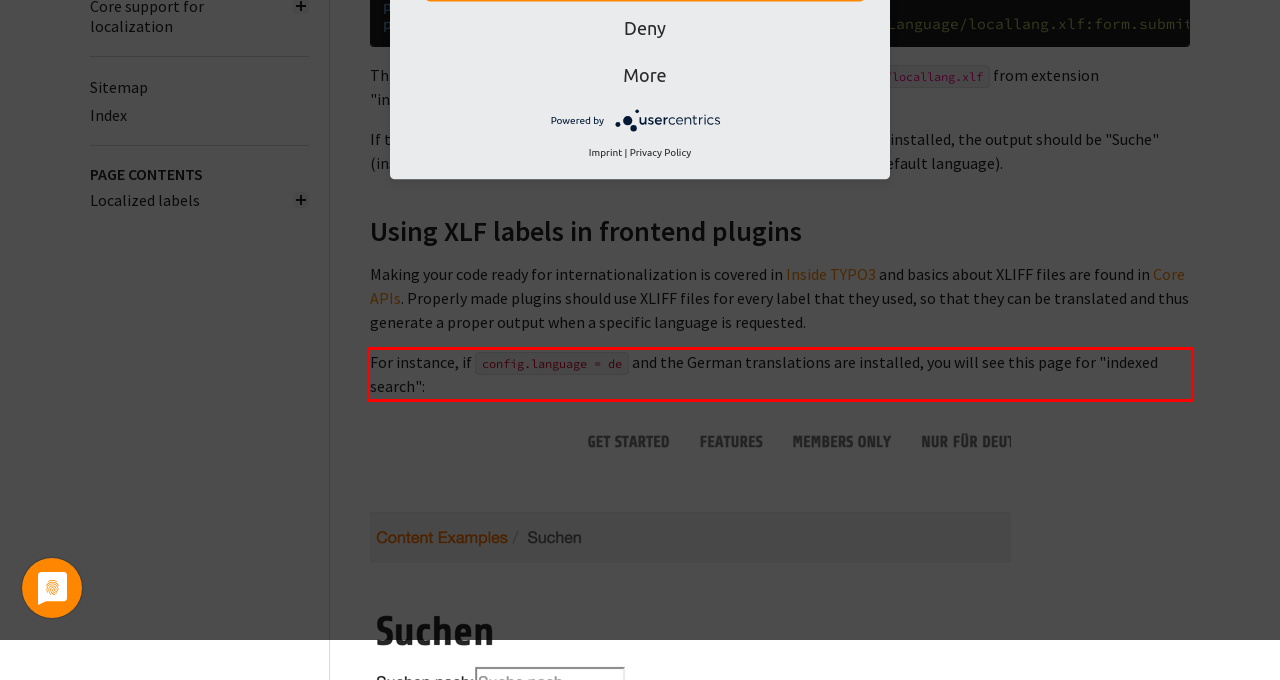You have a screenshot of a webpage with a red bounding box. Identify and extract the text content located inside the red bounding box.

For instance, if config.language = de and the German translations are installed, you will see this page for "indexed search":